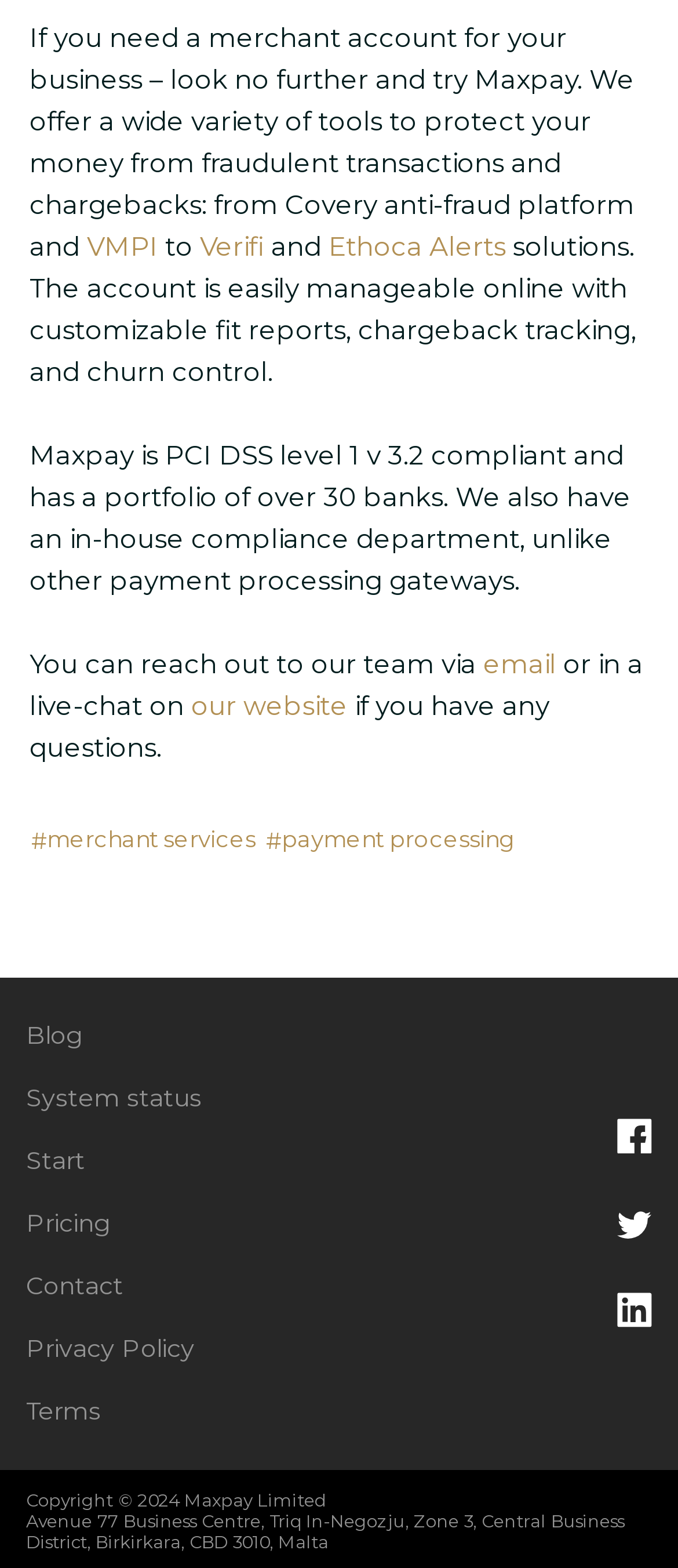What is Maxpay compliant with?
Using the image as a reference, answer the question with a short word or phrase.

PCI DSS level 1 v 3.2